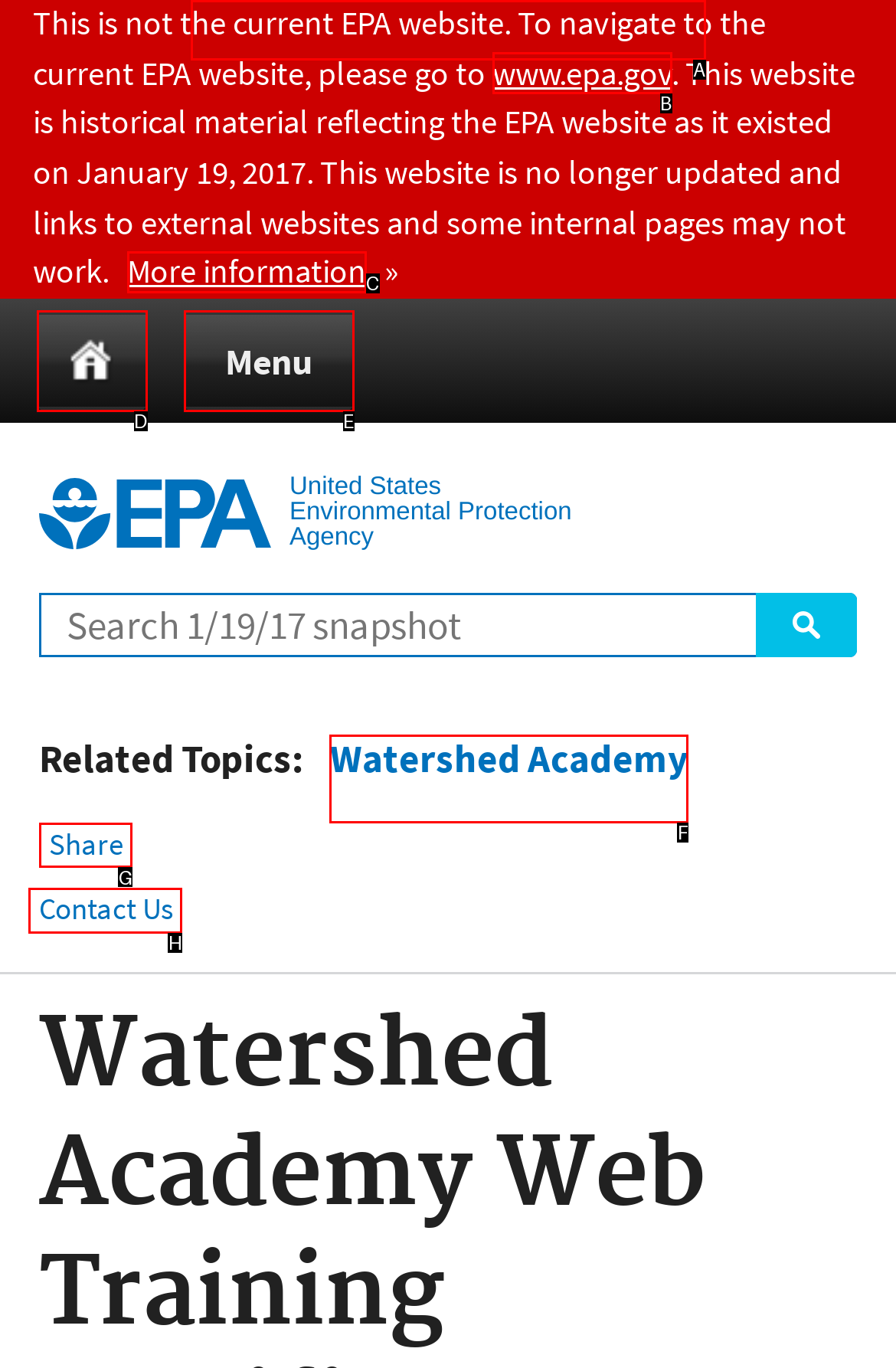Determine the right option to click to perform this task: Contact Us
Answer with the correct letter from the given choices directly.

H